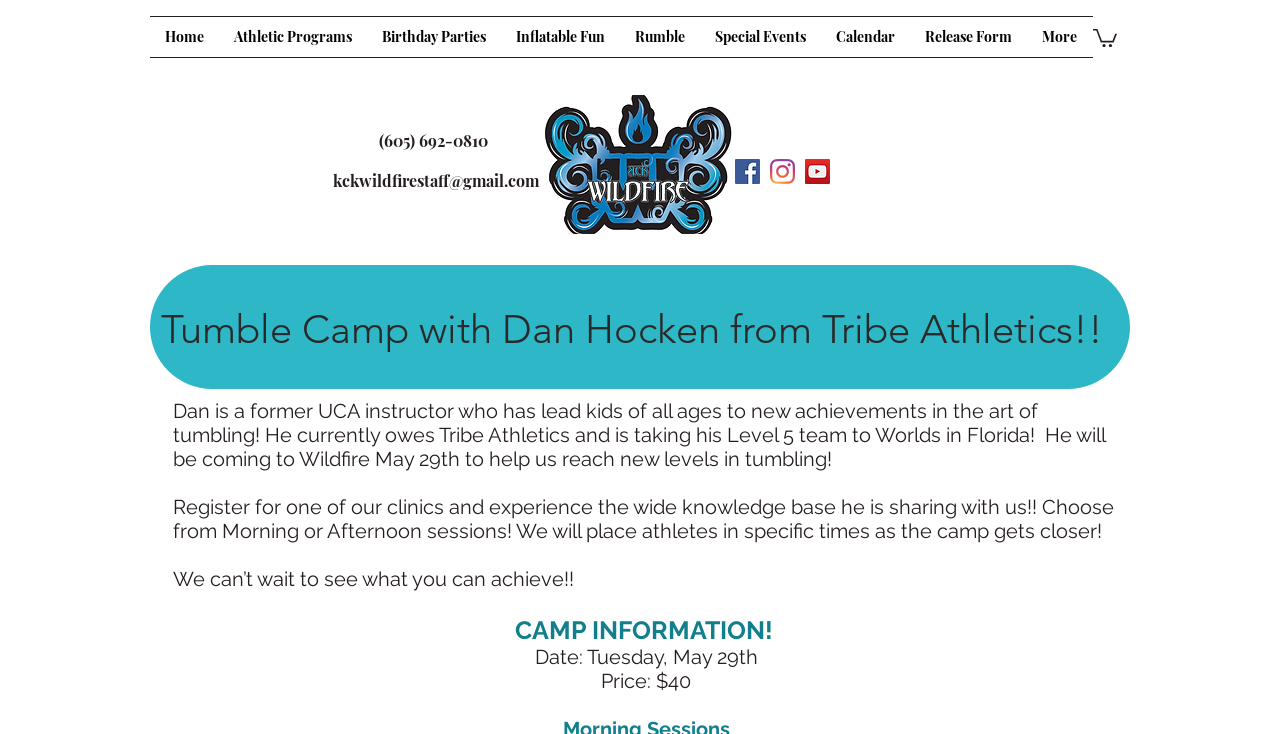What is the date of the Tumble Camp event?
Examine the screenshot and reply with a single word or phrase.

Tuesday, May 29th